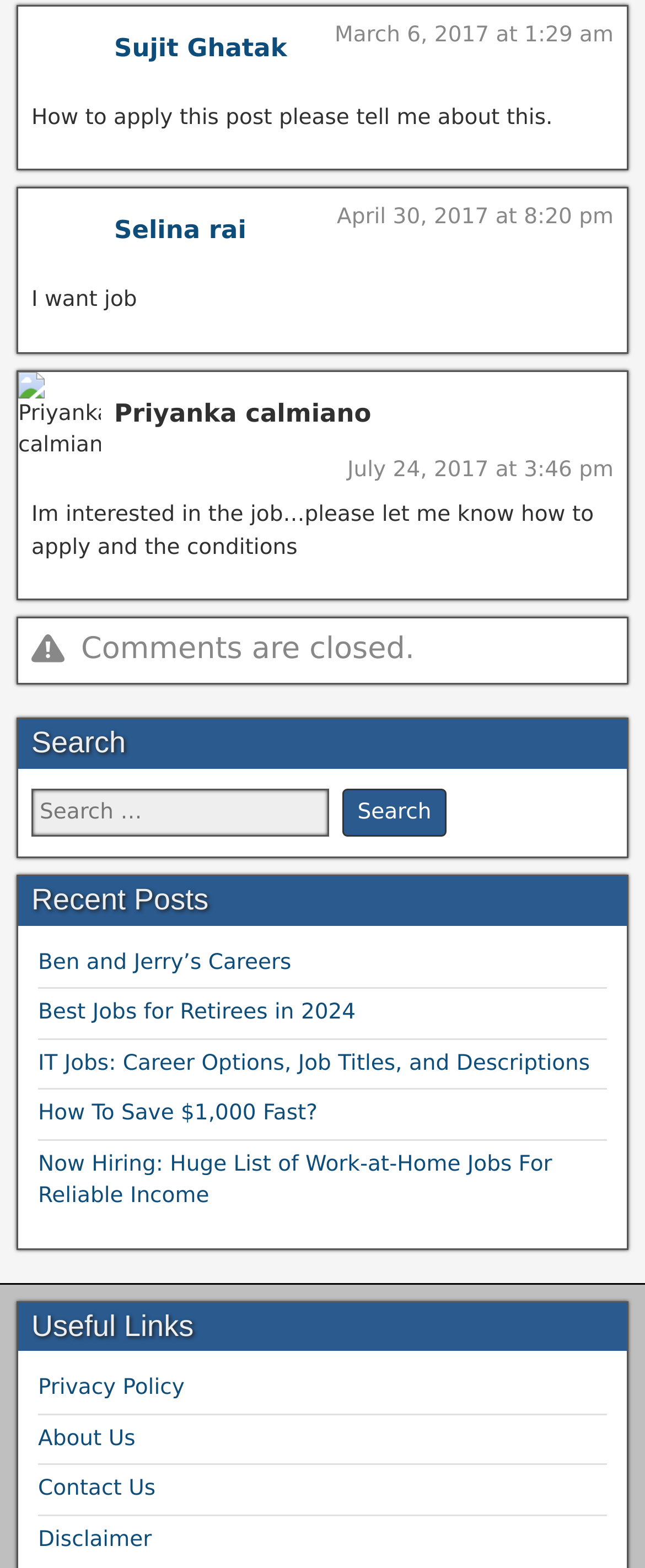Bounding box coordinates are specified in the format (top-left x, top-left y, bottom-right x, bottom-right y). All values are floating point numbers bounded between 0 and 1. Please provide the bounding box coordinate of the region this sentence describes: How To Save $1,000 Fast?

[0.059, 0.702, 0.492, 0.718]